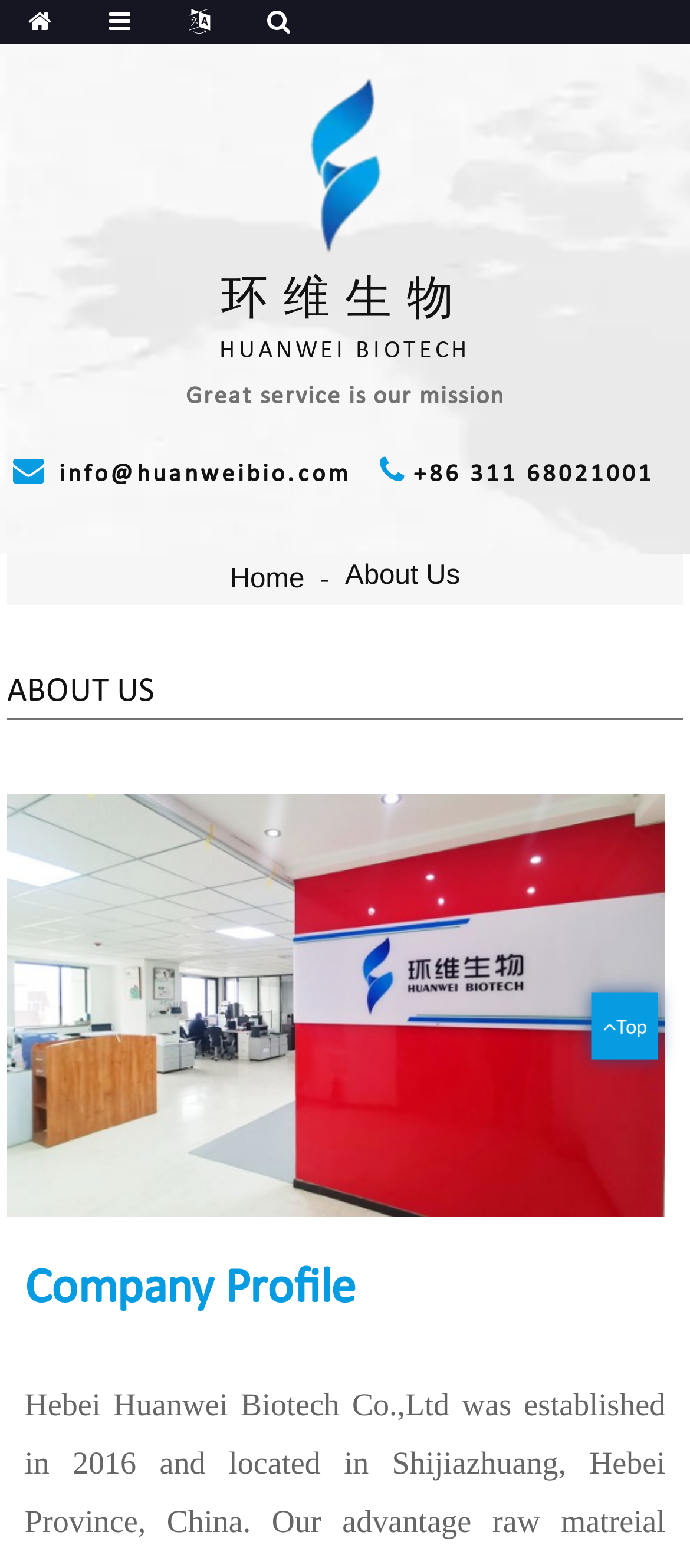Answer the following query concisely with a single word or phrase:
What is the purpose of the 'Top' button?

To go to the top of the page